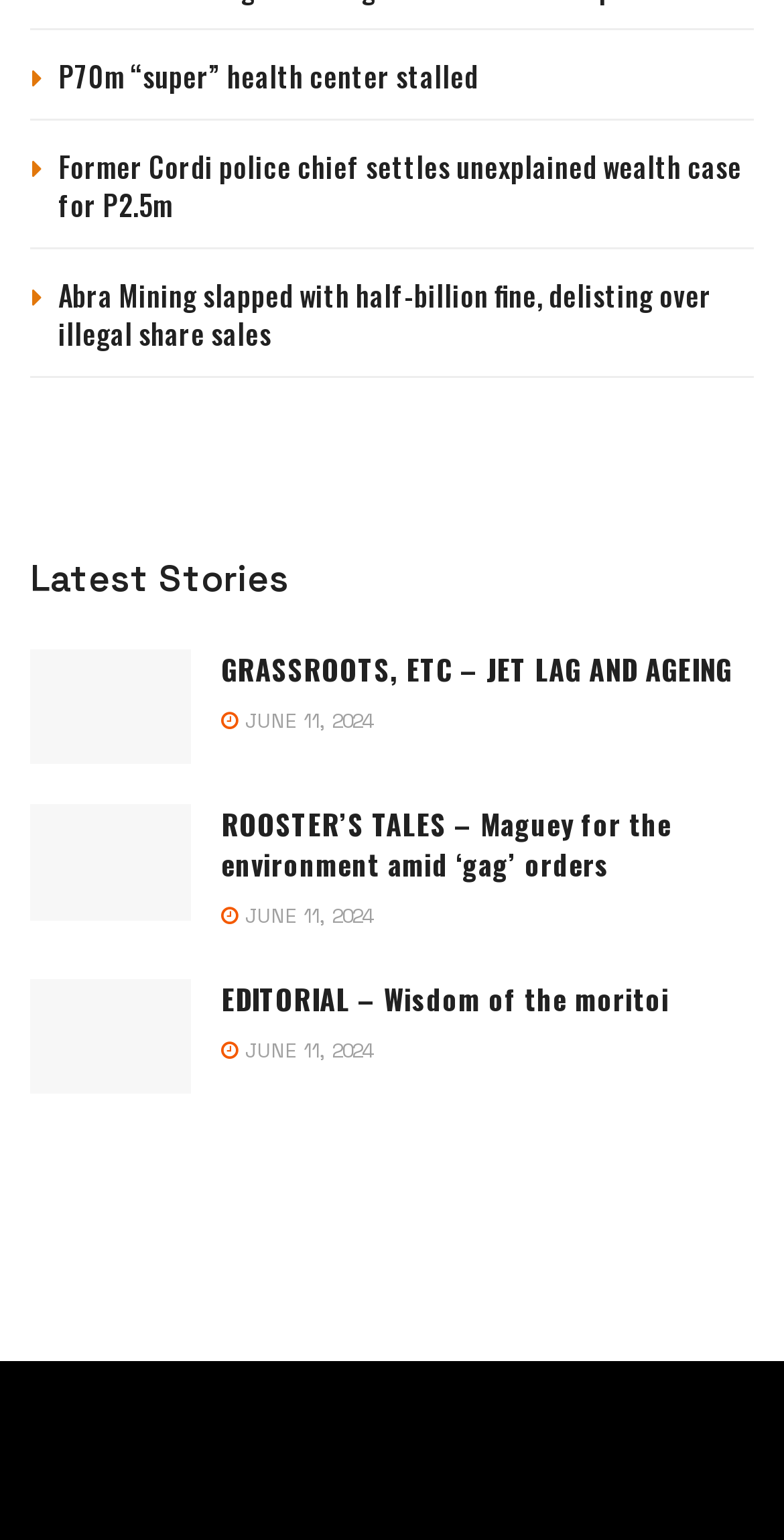Respond to the question below with a single word or phrase: How many articles are on this webpage?

5